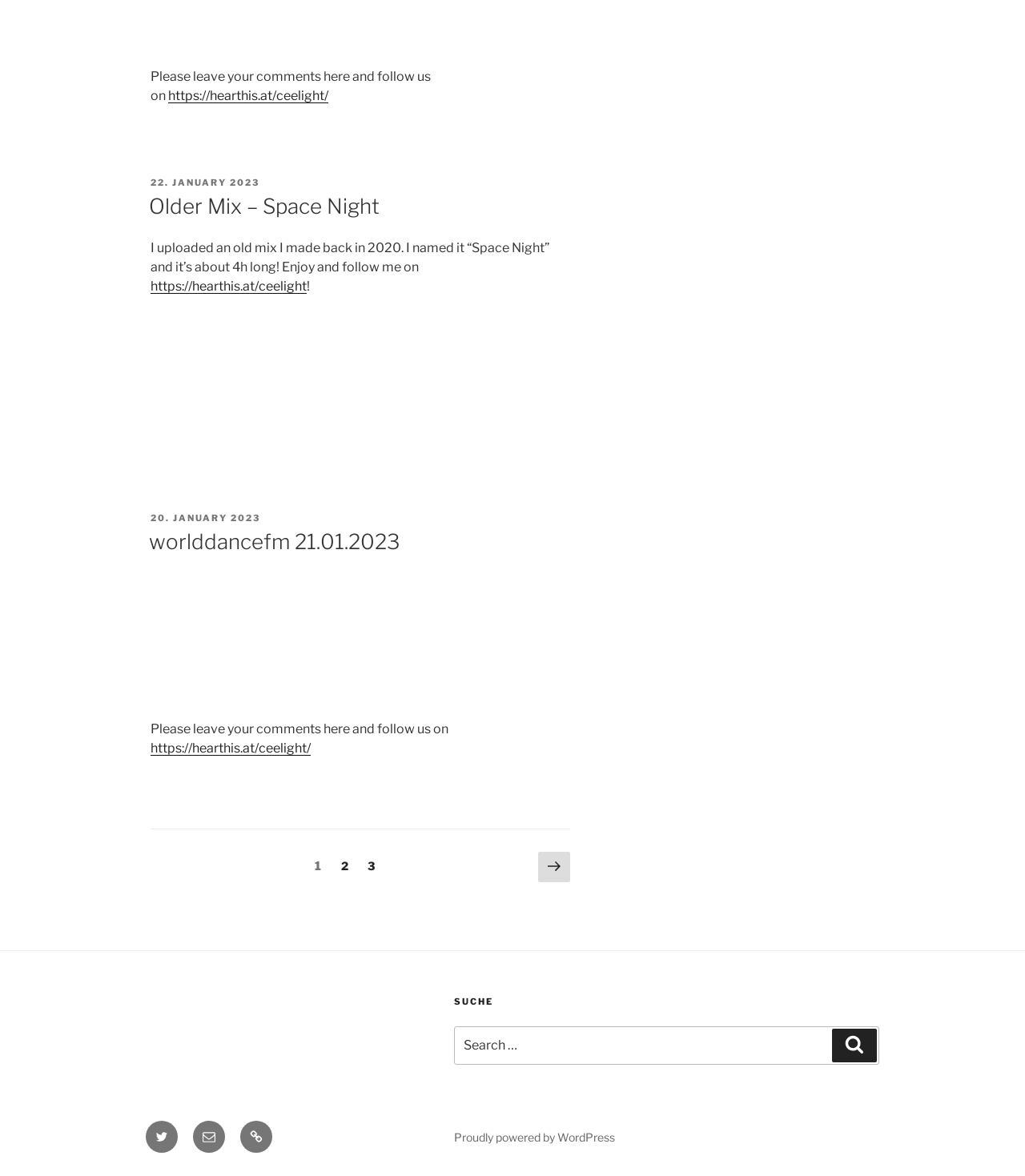How can users navigate to other pages?
Based on the screenshot, answer the question with a single word or phrase.

Using page numbers